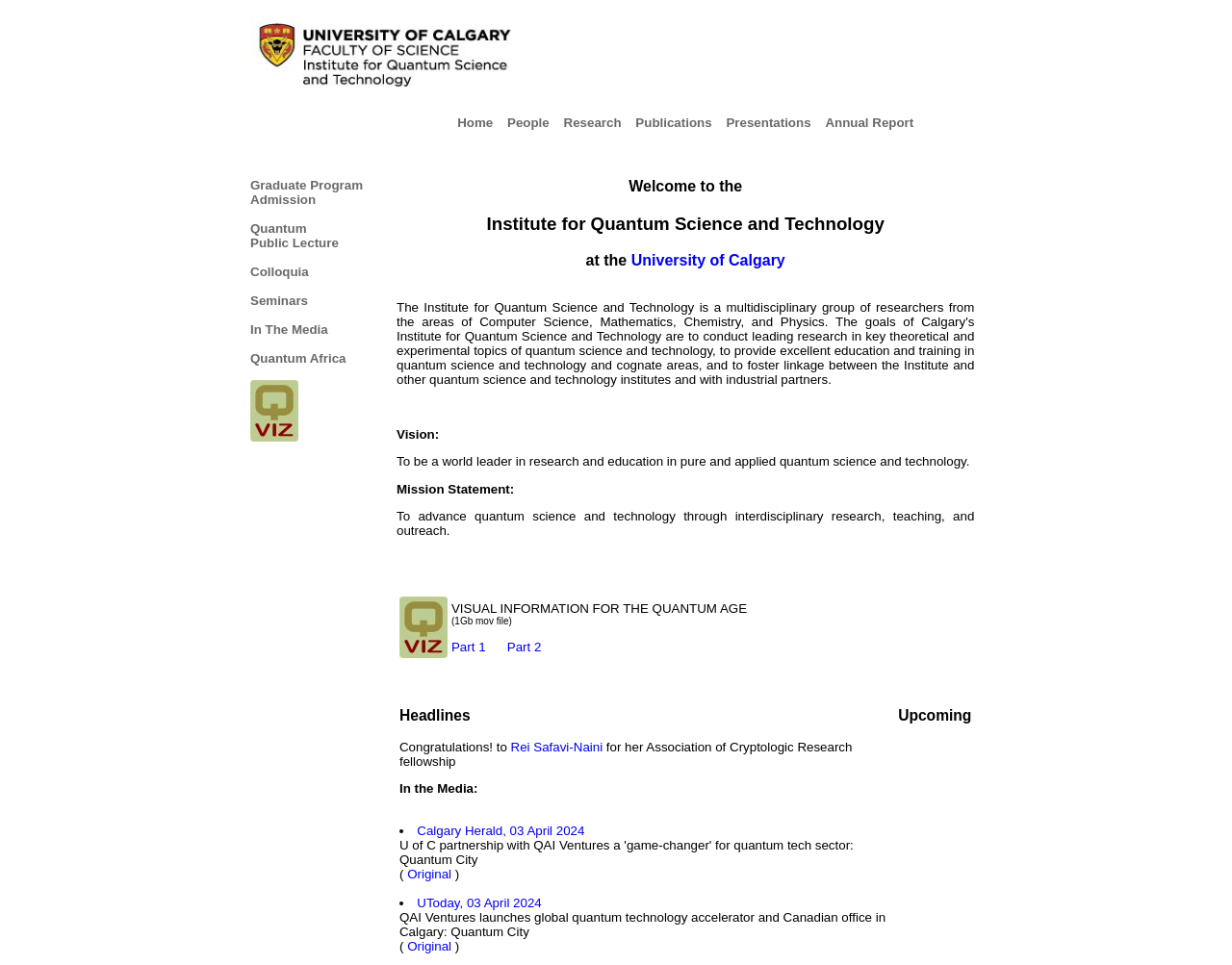Identify the bounding box coordinates of the clickable section necessary to follow the following instruction: "Read the mission statement". The coordinates should be presented as four float numbers from 0 to 1, i.e., [left, top, right, bottom].

[0.322, 0.527, 0.791, 0.557]